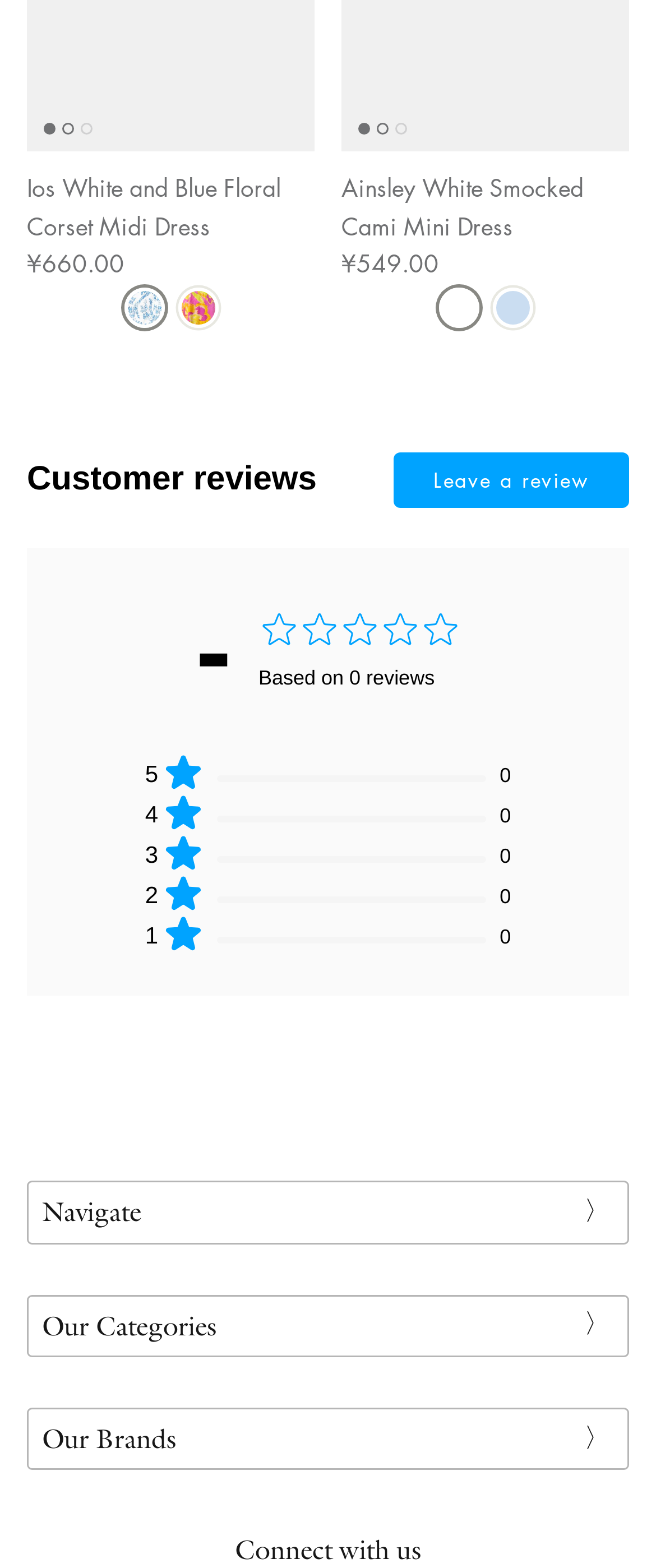Locate the bounding box coordinates of the area where you should click to accomplish the instruction: "Browse Coastal Cowgirl category".

[0.383, 0.878, 0.617, 0.899]